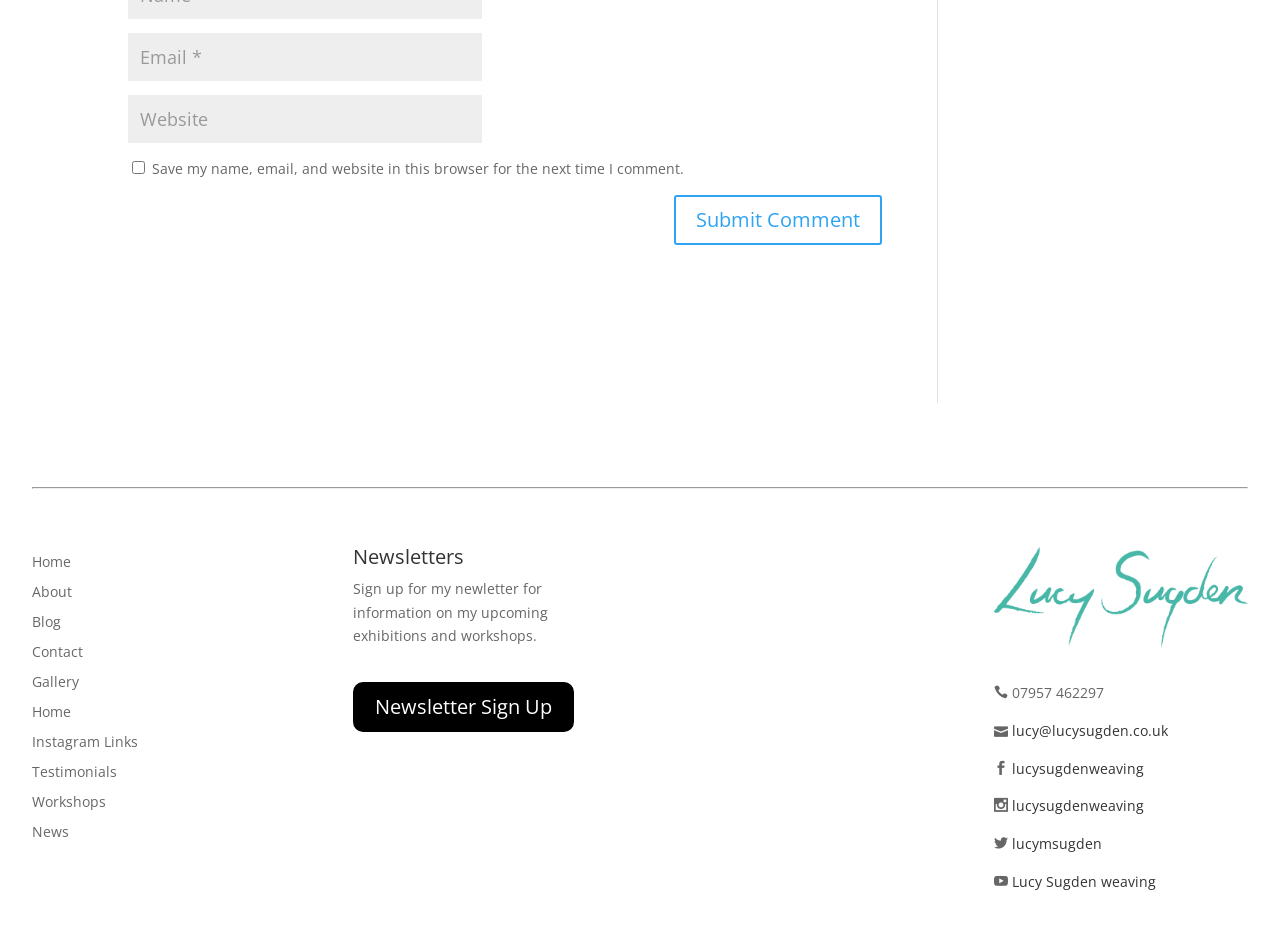Using the webpage screenshot, find the UI element described by input value="Email *" aria-describedby="email-notes" name="email". Provide the bounding box coordinates in the format (top-left x, top-left y, bottom-right x, bottom-right y), ensuring all values are floating point numbers between 0 and 1.

[0.1, 0.035, 0.377, 0.087]